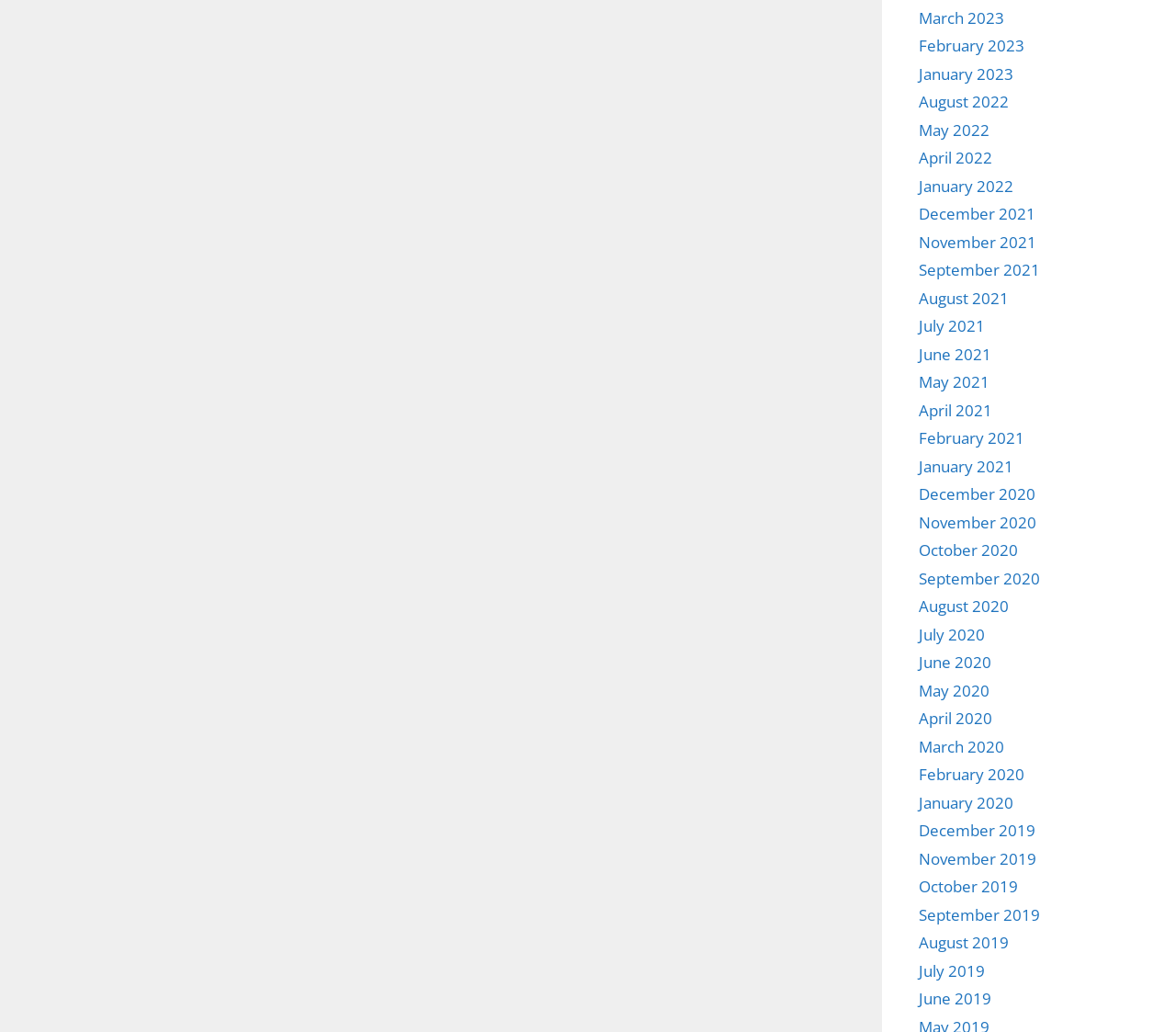What is the most recent month listed?
Refer to the image and respond with a one-word or short-phrase answer.

March 2023